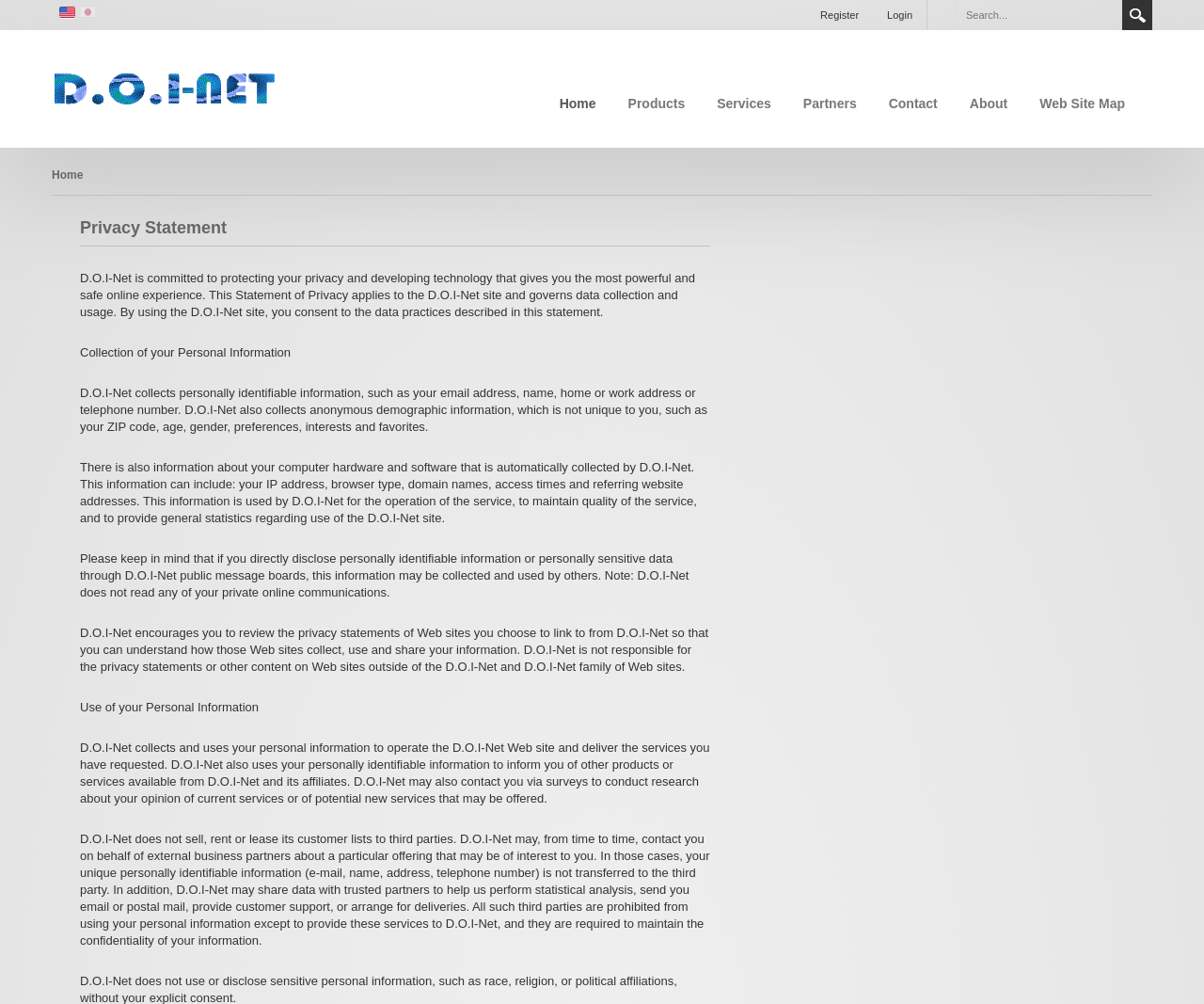Write an extensive caption that covers every aspect of the webpage.

The webpage is about D.O.I-Net, a company that offers solutions for corporate and personal computer security, embedded system design support, network consultation, and translation services. 

At the top left corner, there is a language selection menu with options for English and Japanese. Below the language selection menu, there is a search bar with a "Clear search text" button and a "Search" button. To the right of the search bar, there are links to "Login" and "Register". 

On the top right corner, there is a logo of D.O.I-Net with a link to the homepage. Below the logo, there is a navigation menu with links to "Home", "Products", "Services", "Partners", "Contact", "About", and "Web Site Map". 

The main content of the webpage is a privacy statement, which is divided into several sections. The first section is an introduction to the privacy statement, followed by sections on the collection of personal information, use of personal information, and sharing of personal information. The privacy statement explains how D.O.I-Net collects and uses personal information, and how it shares this information with third parties.